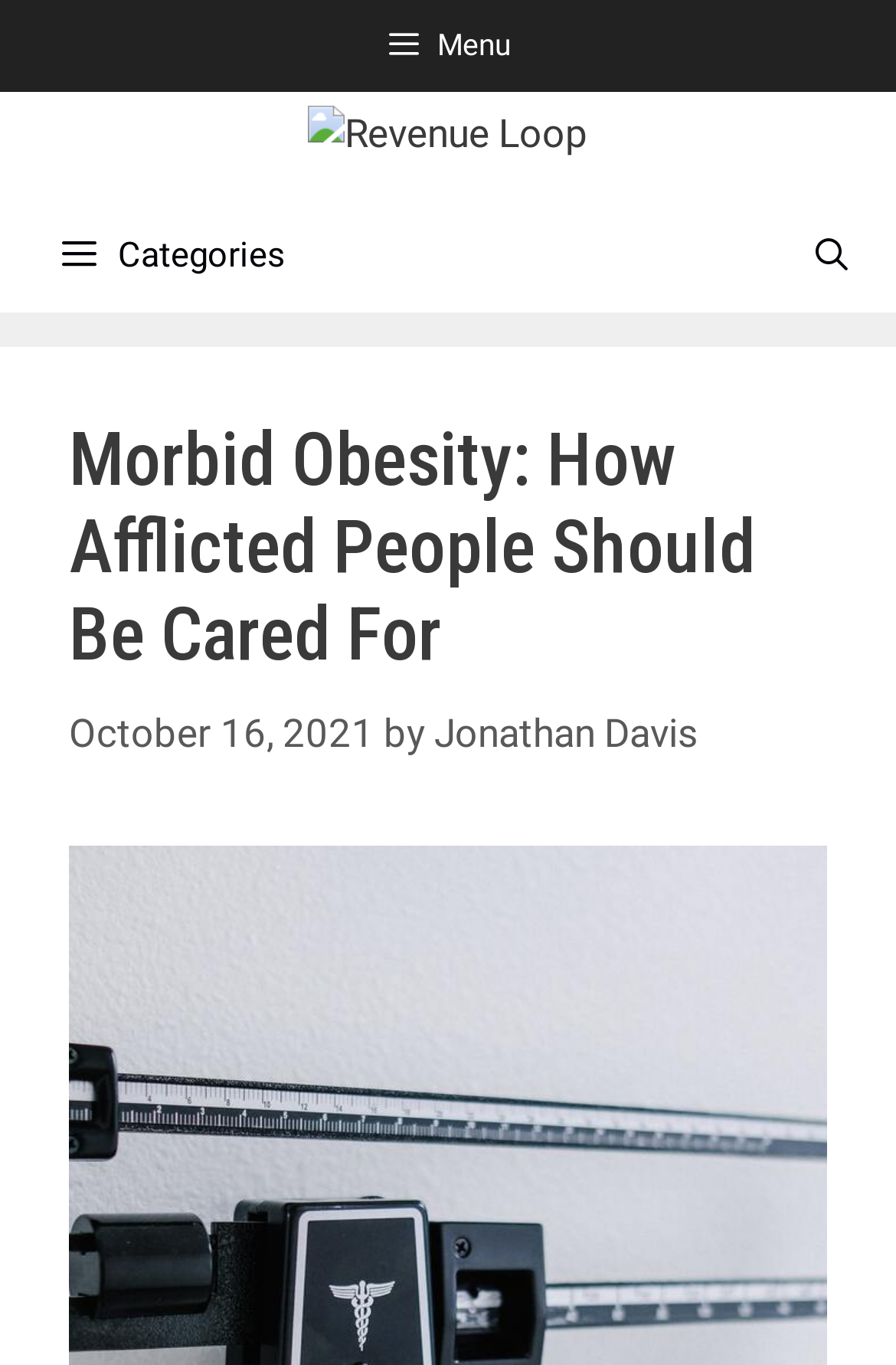Identify the main heading from the webpage and provide its text content.

Morbid Obesity: How Afflicted People Should Be Cared For